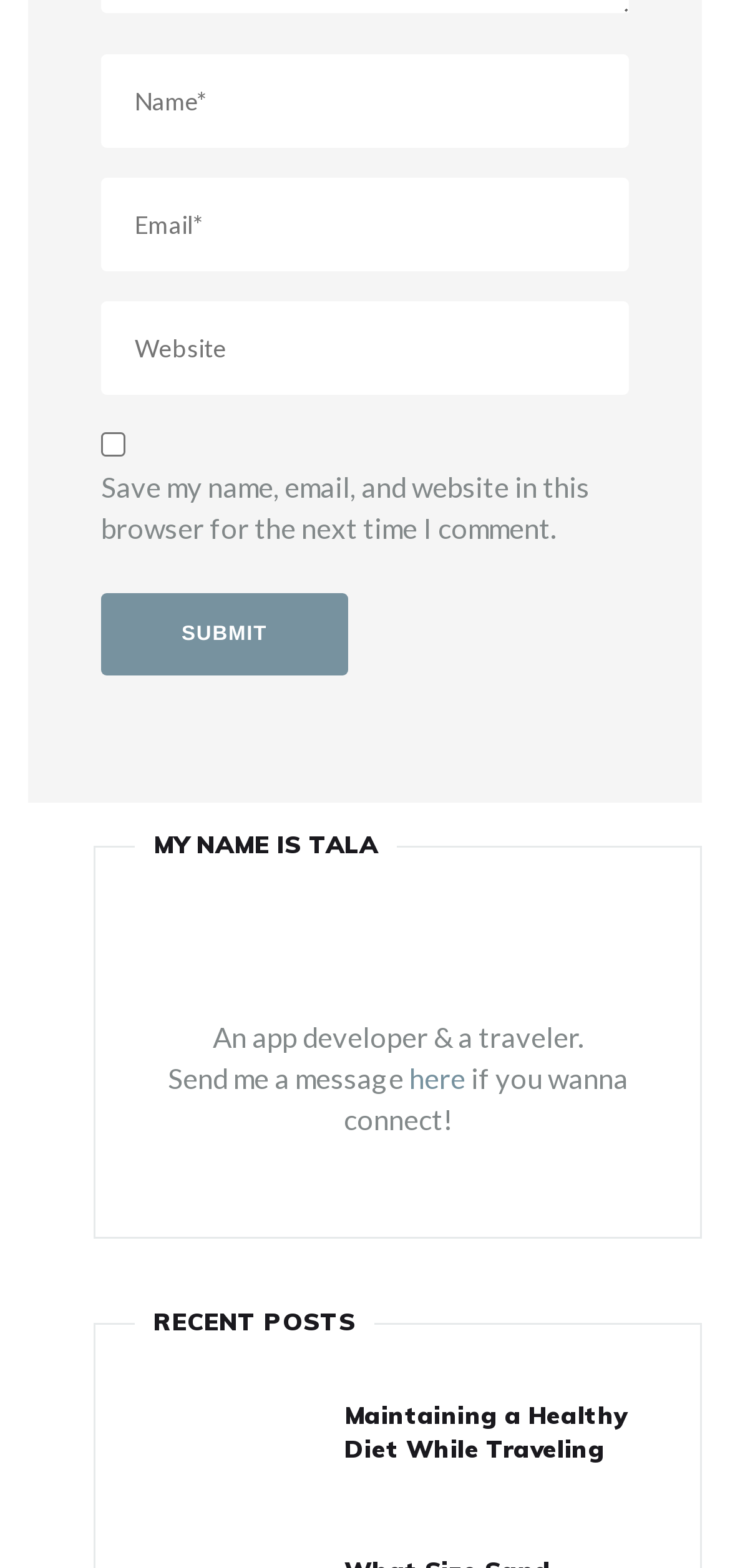Find the bounding box coordinates of the element's region that should be clicked in order to follow the given instruction: "Submit the form". The coordinates should consist of four float numbers between 0 and 1, i.e., [left, top, right, bottom].

[0.138, 0.379, 0.476, 0.431]